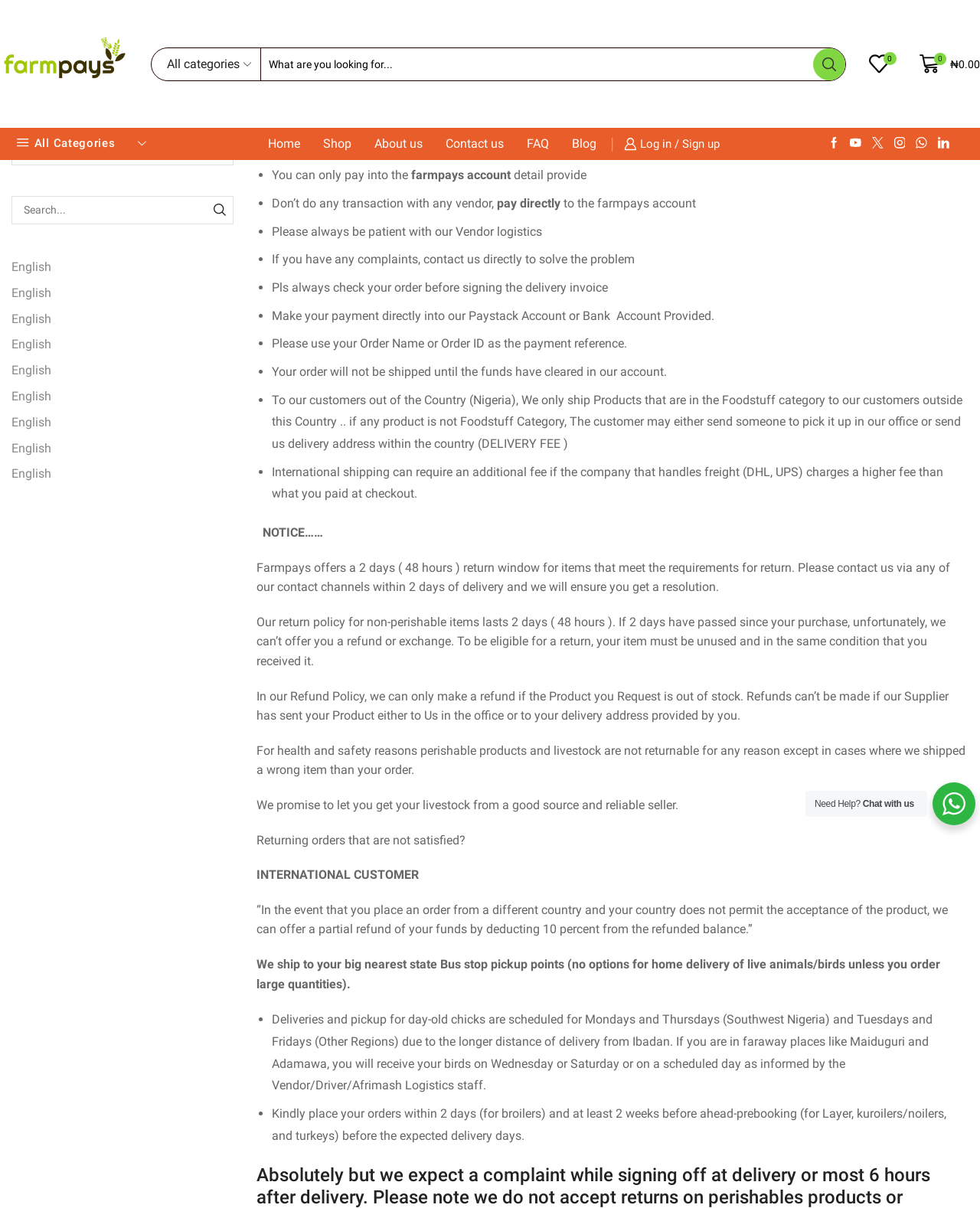Determine the bounding box coordinates of the clickable region to follow the instruction: "Click on the 'BLOG' link".

None